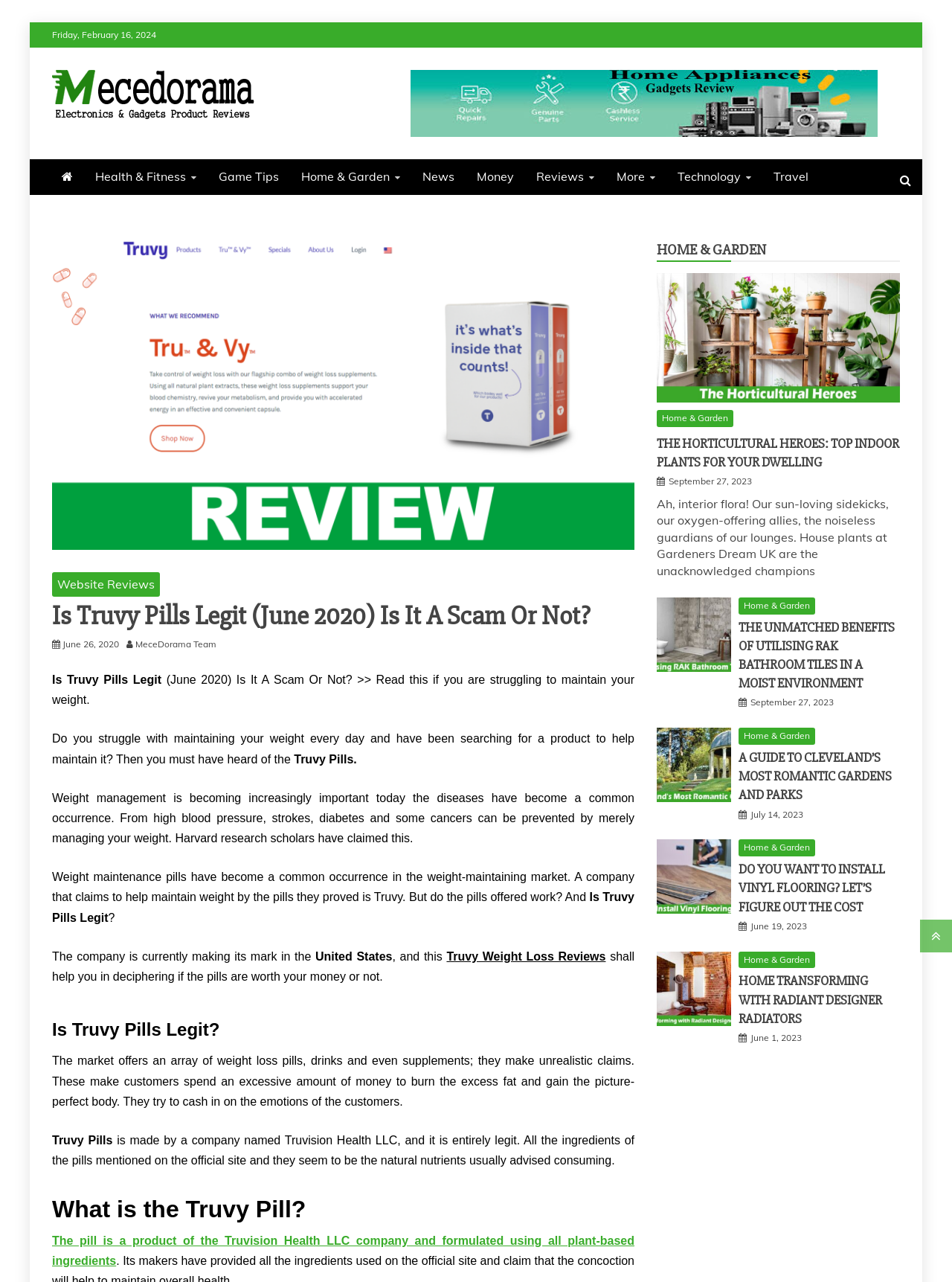Respond to the question below with a concise word or phrase:
What is the date of the article 'THE HORTICULTURAL HEROES: TOP INDOOR PLANTS FOR YOUR DWELLING'?

September 27, 2023